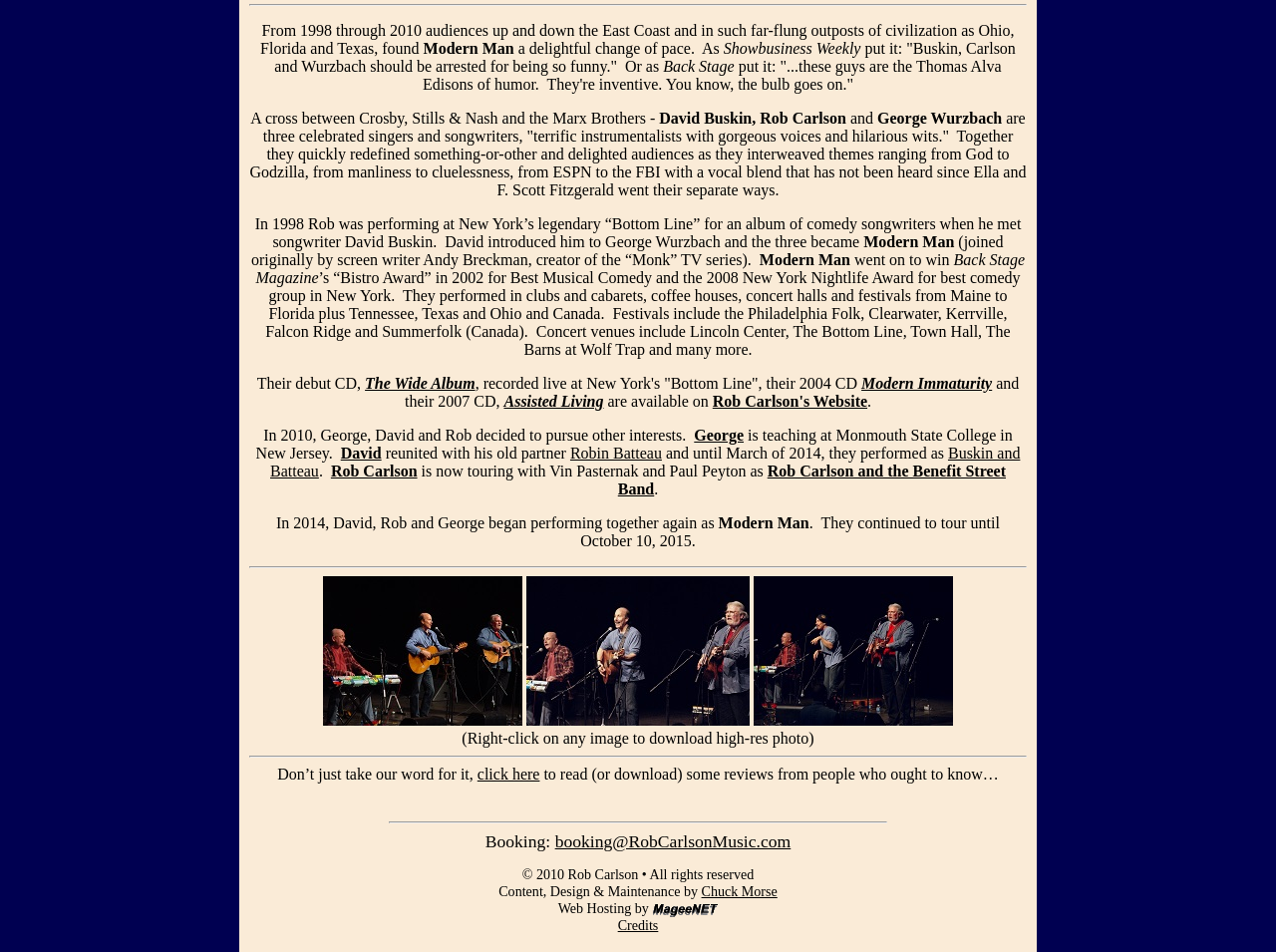Determine the bounding box coordinates of the clickable element to achieve the following action: 'click the link to Rob Carlson's Website'. Provide the coordinates as four float values between 0 and 1, formatted as [left, top, right, bottom].

[0.558, 0.412, 0.68, 0.43]